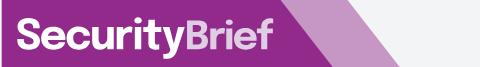Paint a vivid picture with your words by describing the image in detail.

The image showcases the logo of "SecurityBrief," displayed prominently in a vibrant purple color. The logo features the word "Security" in bold white lettering, followed by "Brief," which is styled in a lighter shade to create a dynamic contrast. This logo represents the brand’s focus on delivering technology news specifically tailored for Chief Information Security Officers (CISOs) and cybersecurity decision-makers in New Zealand. The design aesthetics reflect the modern and professional nature of the content offered on their platform, emphasizing their commitment to cybersecurity insights and information.